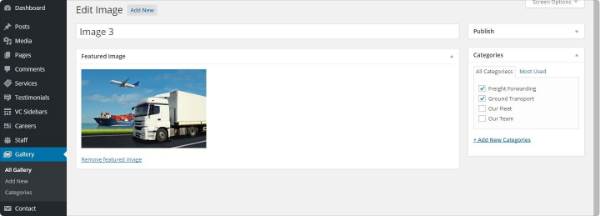What is the purpose of the navigation menu?
Can you provide a detailed and comprehensive answer to the question?

The navigation menu on the left side of the screen includes options like 'Gallery', 'Posts', 'Media', and more, indicating that this is part of a content management system, which is used to manage and organize content on the website.